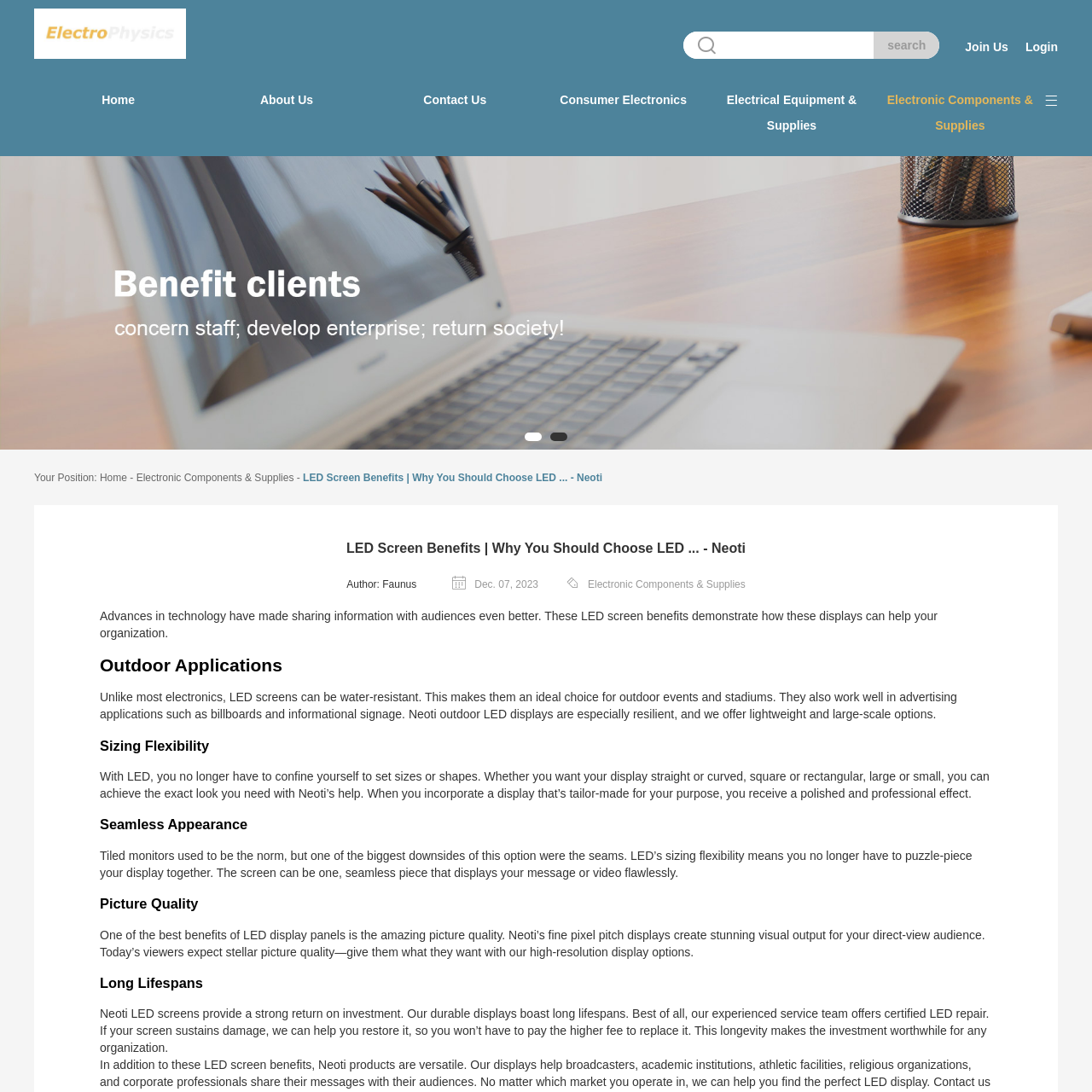What is the benefit of LED displays for businesses?  
Observe the image highlighted by the red bounding box and supply a detailed response derived from the visual information in the image.

According to the caption, modern LED displays not only enhance visual communication but also offer significant longevity and maintenance advantages, making them a wise investment for any business looking to captivate their audience with high-quality visuals.